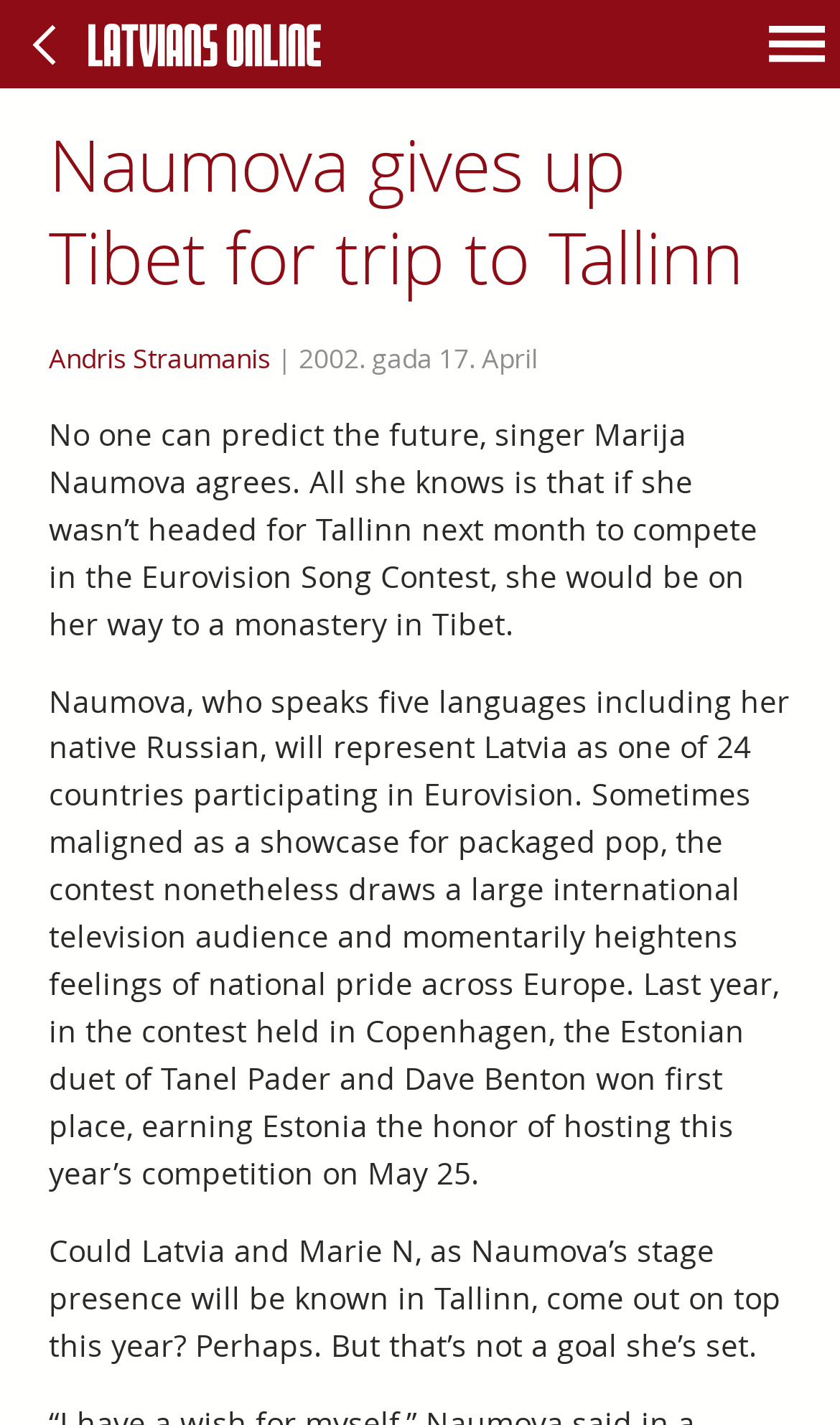Please provide a brief answer to the following inquiry using a single word or phrase:
What is the name of the stage presence of Marija Naumova in Tallinn?

Marie N